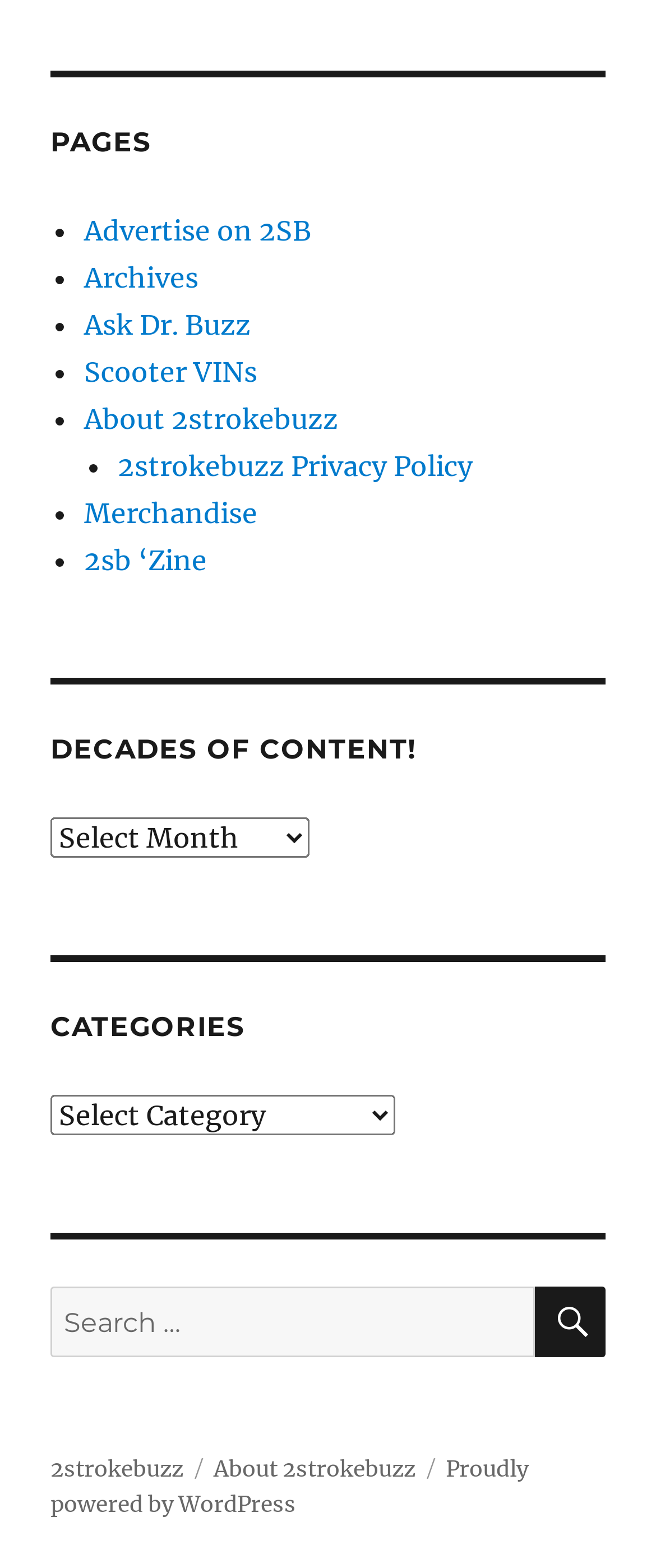Please identify the bounding box coordinates of the area I need to click to accomplish the following instruction: "Select a decade from the dropdown".

[0.077, 0.522, 0.472, 0.547]